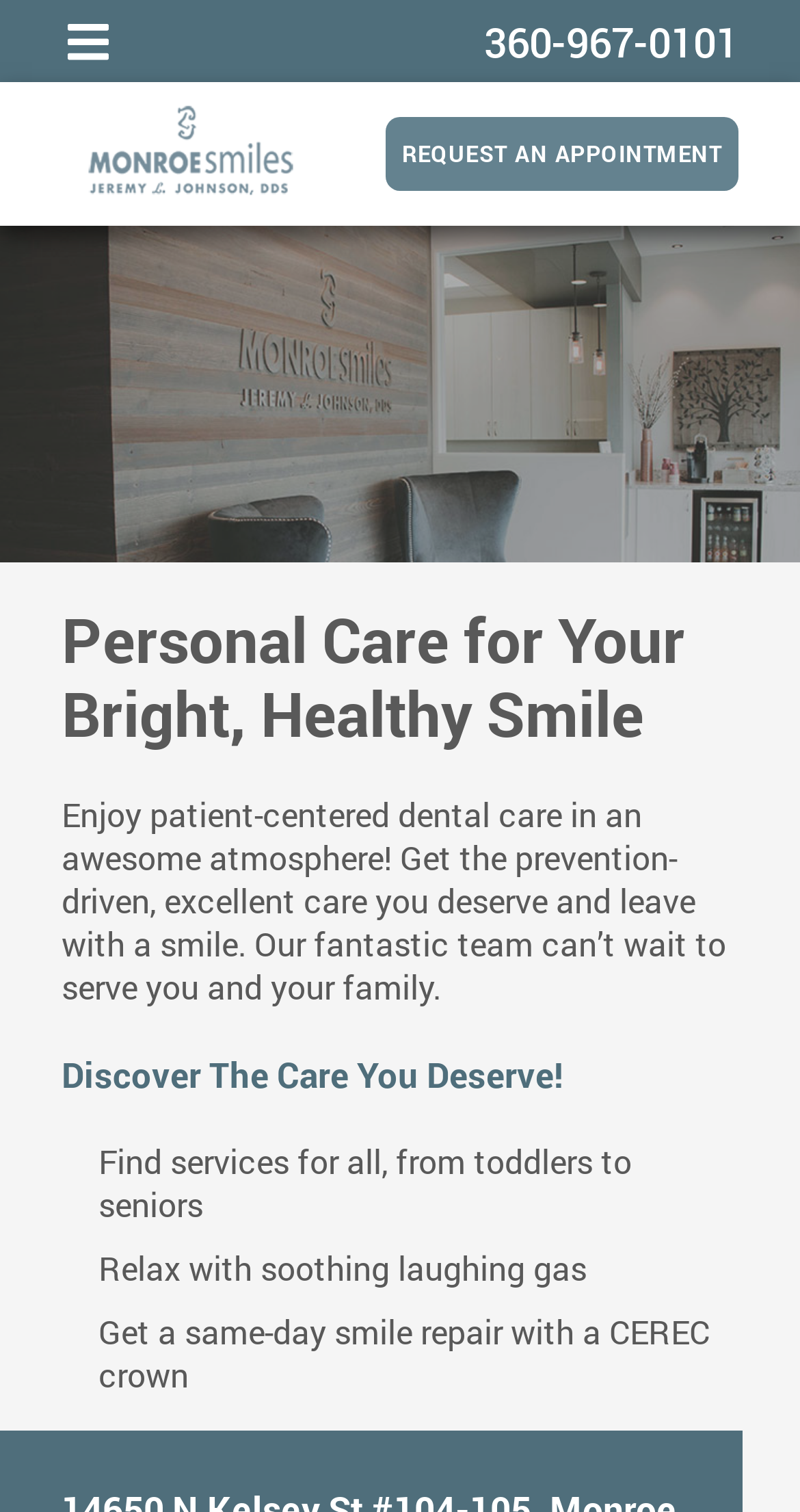Locate the UI element that matches the description 360-967-0101 in the webpage screenshot. Return the bounding box coordinates in the format (top-left x, top-left y, bottom-right x, bottom-right y), with values ranging from 0 to 1.

[0.585, 0.01, 0.923, 0.045]